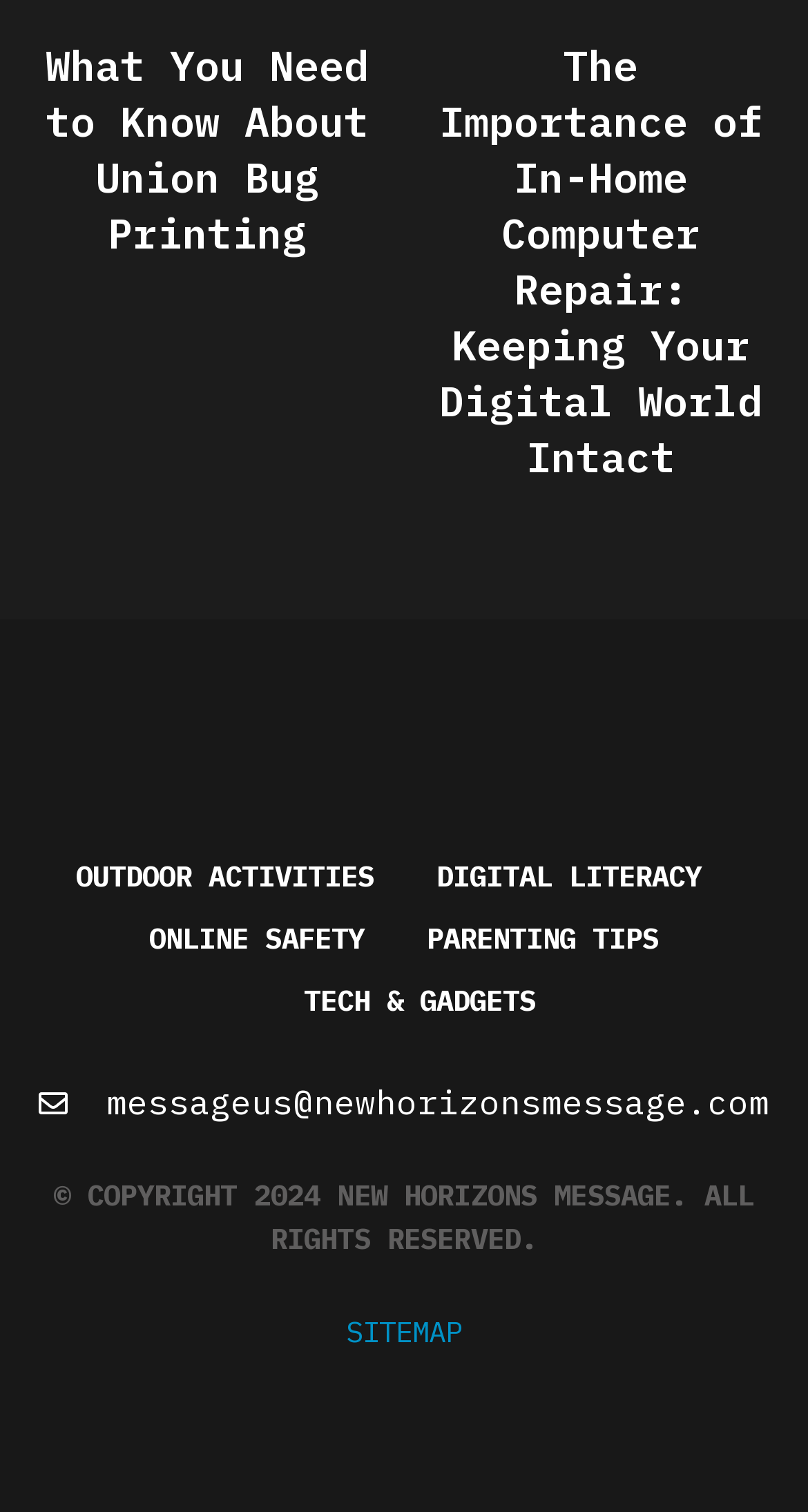Please determine the bounding box coordinates of the element to click in order to execute the following instruction: "contact us". The coordinates should be four float numbers between 0 and 1, specified as [left, top, right, bottom].

[0.051, 0.709, 0.949, 0.75]